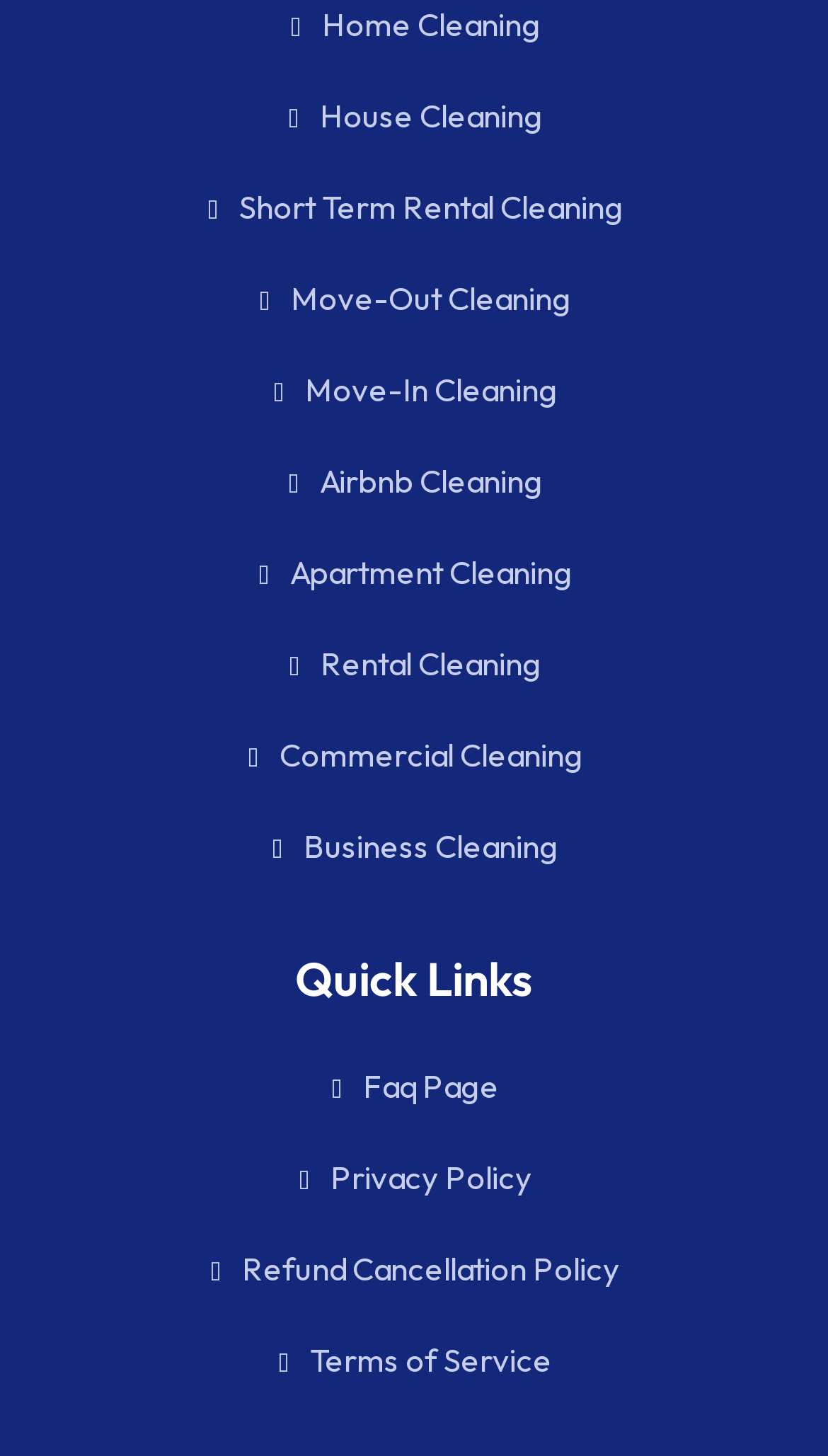Determine the bounding box for the described HTML element: "Short Term Rental Cleaning". Ensure the coordinates are four float numbers between 0 and 1 in the format [left, top, right, bottom].

[0.25, 0.128, 0.753, 0.155]